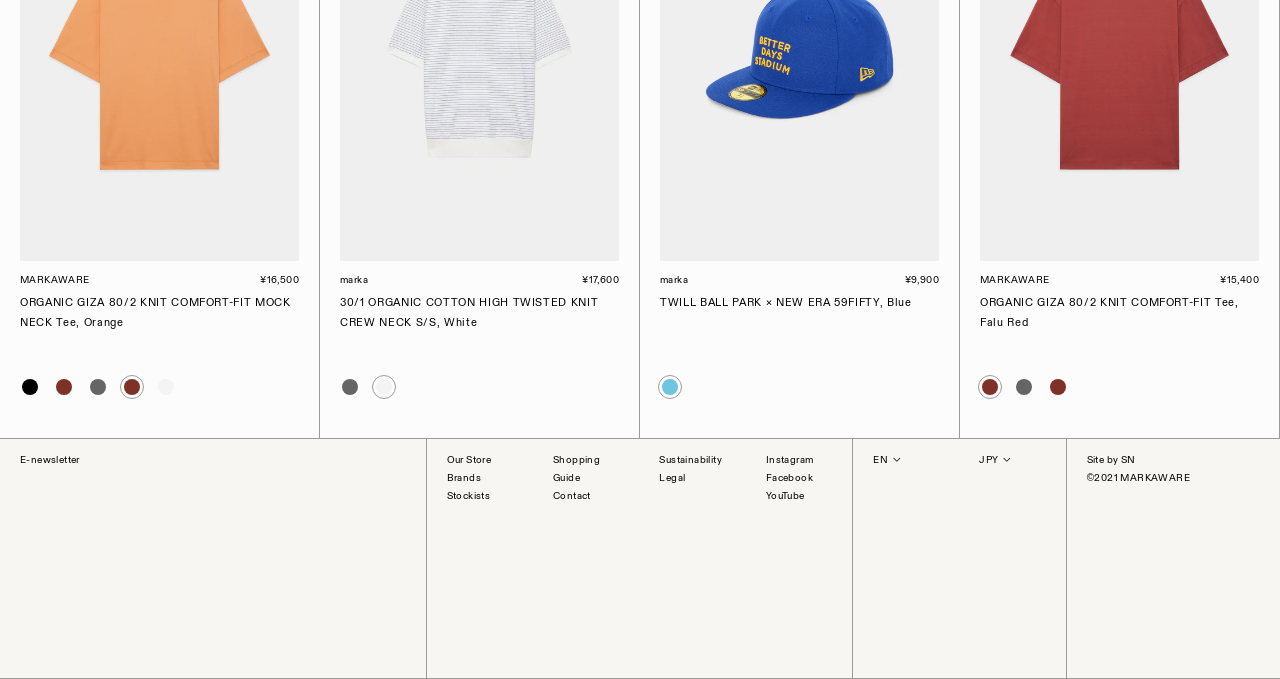What is the brand name of the website?
Please respond to the question with a detailed and thorough explanation.

The brand name of the website is MARKAWARE, which is mentioned multiple times on the webpage, specifically in the top section with the prices and product names.